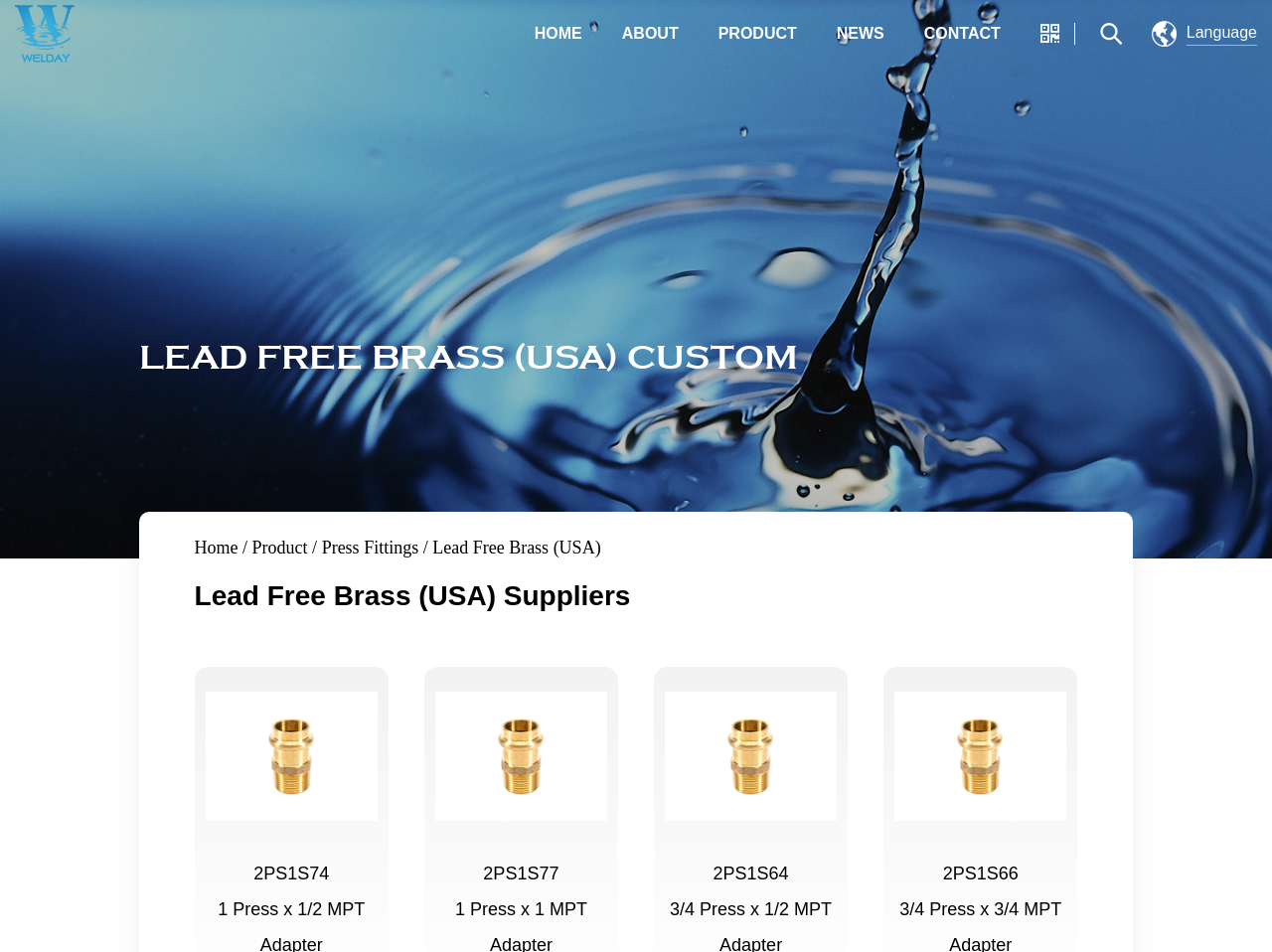What is the main product of the company?
Provide an in-depth and detailed explanation in response to the question.

The main product of the company can be inferred from the heading 'Lead Free Brass (USA) Suppliers' and the static text 'Lead Free Brass (USA)' on the webpage, which suggests that the company specializes in Lead Free Brass products from the USA.